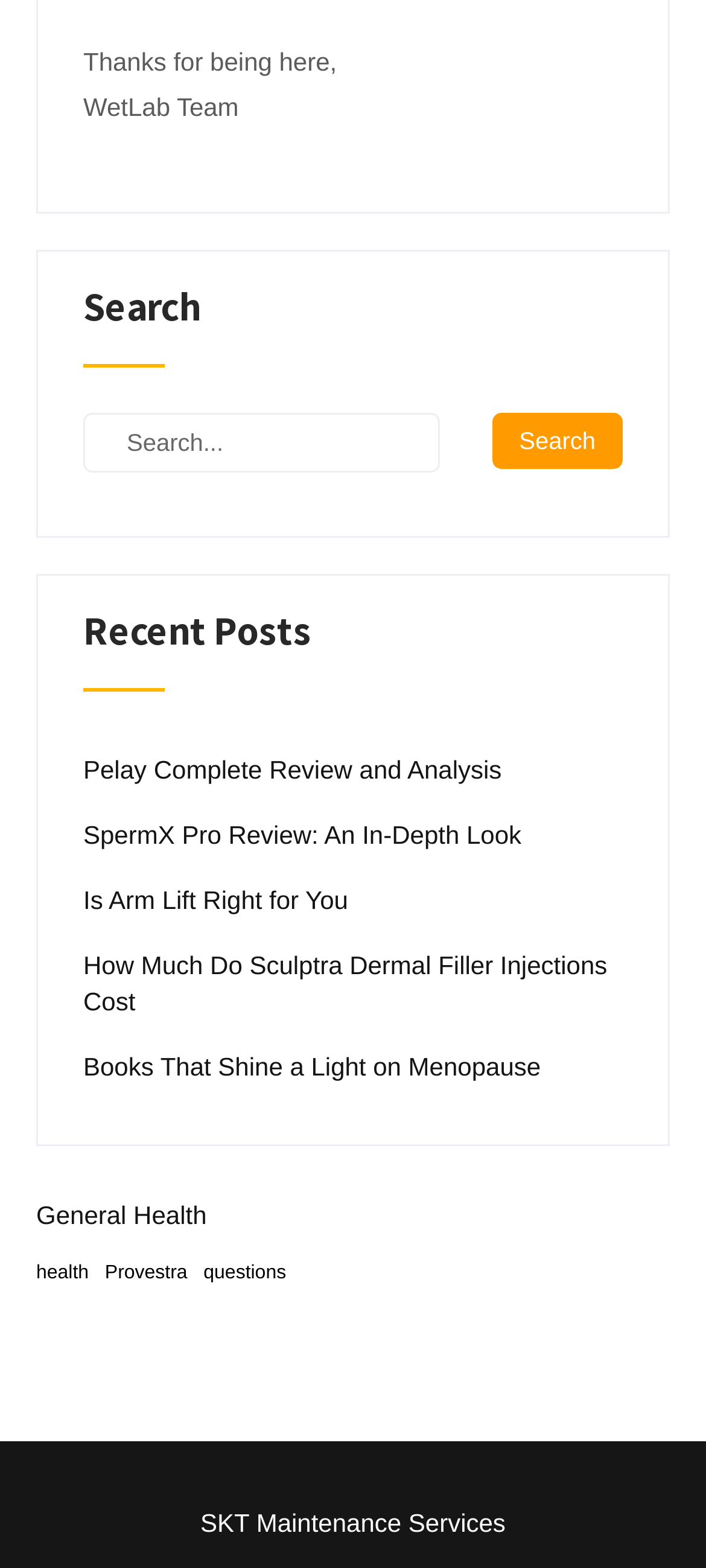Using floating point numbers between 0 and 1, provide the bounding box coordinates in the format (top-left x, top-left y, bottom-right x, bottom-right y). Locate the UI element described here: General Health

[0.051, 0.763, 0.293, 0.786]